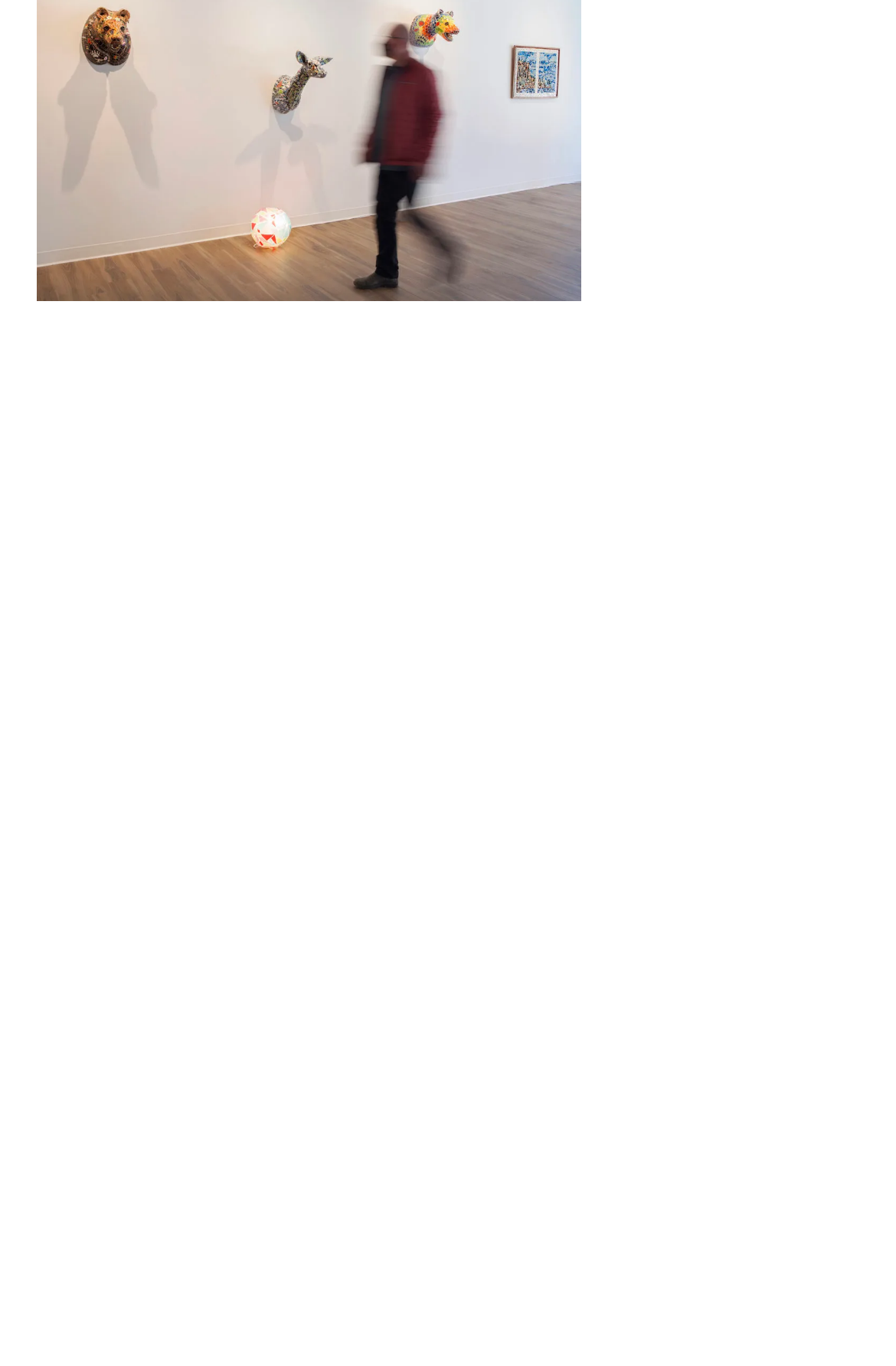Kindly provide the bounding box coordinates of the section you need to click on to fulfill the given instruction: "view the mosaic bear image".

[0.659, 0.092, 0.959, 0.22]